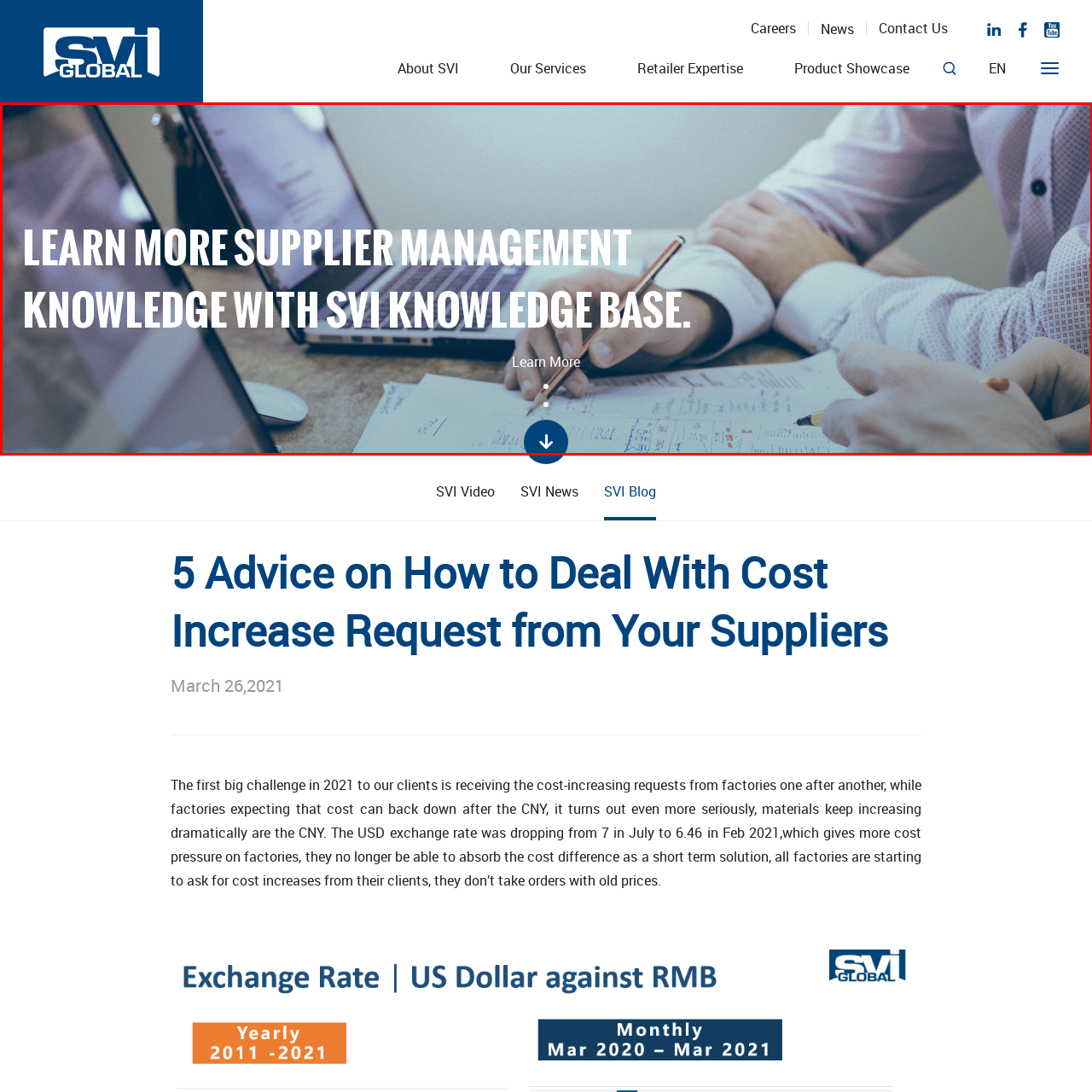Examine the segment of the image contained within the black box and respond comprehensively to the following question, based on the visual content: 
What is the environment suggested by the open laptops?

The presence of several open laptops in the background of the image suggests a modern and tech-savvy environment, which is conducive to effective communication and analysis, as it implies the use of technology to facilitate discussions and decision-making.